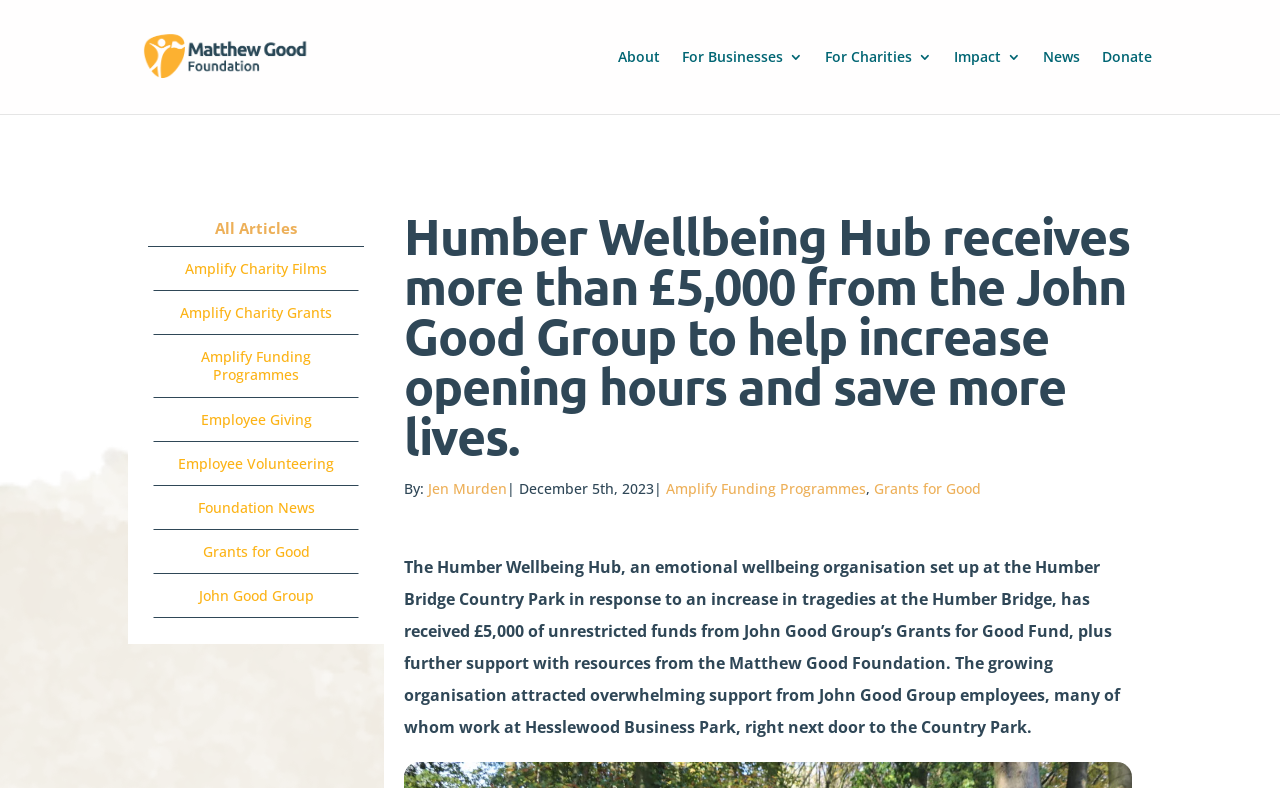Who provided the £5,000 funding?
Examine the image and give a concise answer in one word or a short phrase.

John Good Group